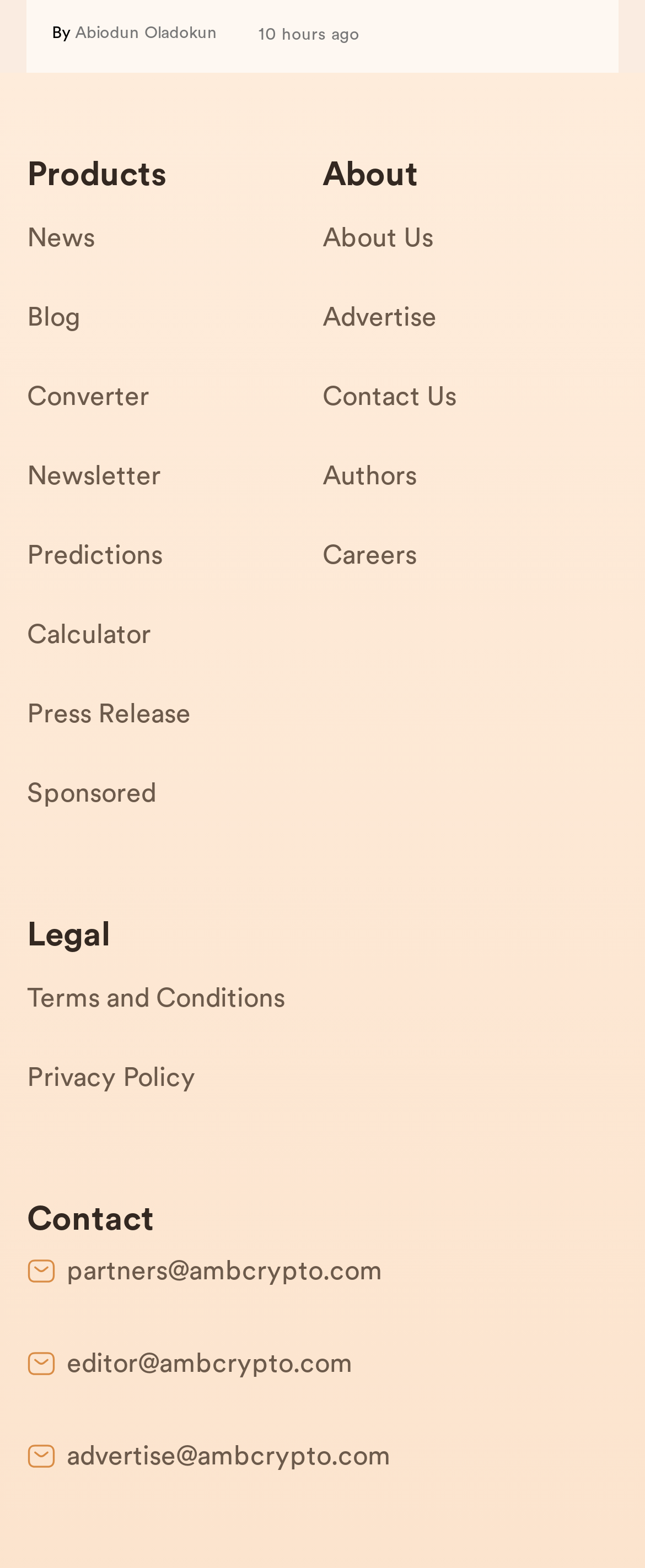Specify the bounding box coordinates of the element's region that should be clicked to achieve the following instruction: "Check the News section". The bounding box coordinates consist of four float numbers between 0 and 1, in the format [left, top, right, bottom].

[0.042, 0.137, 0.5, 0.188]